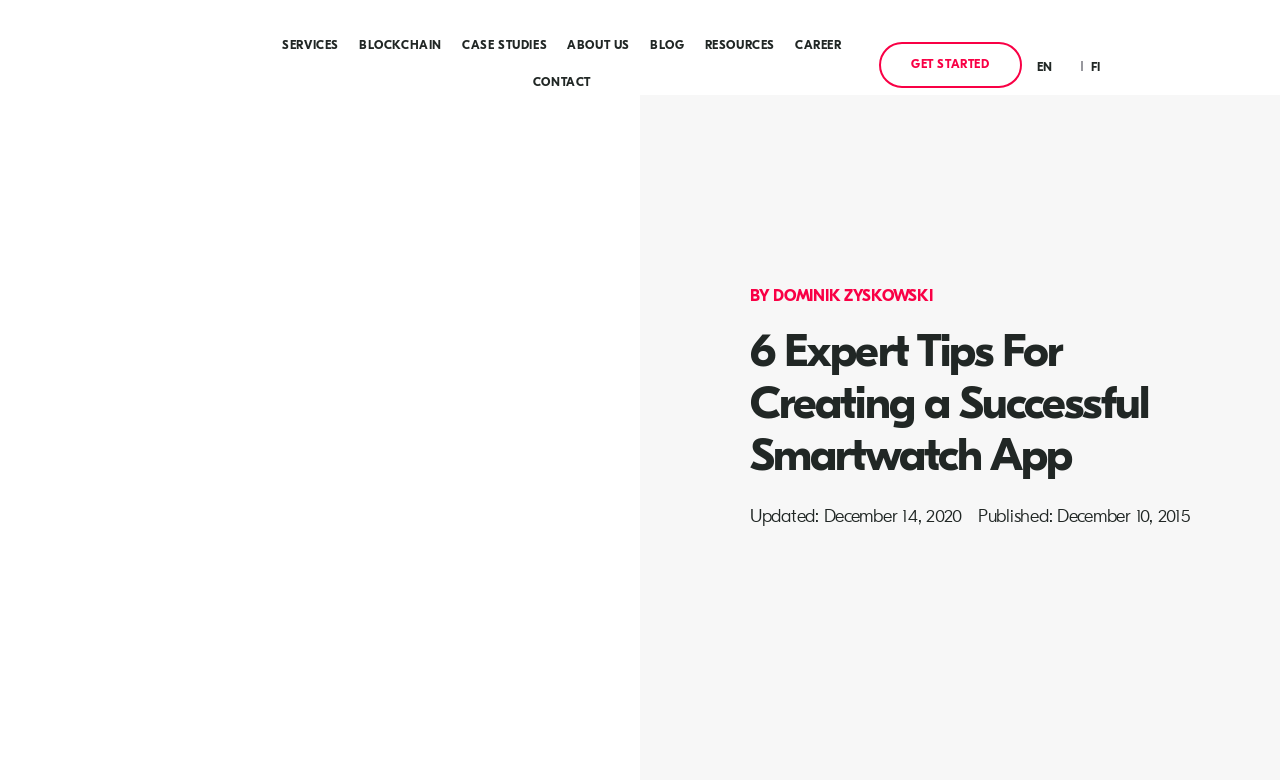Based on the image, provide a detailed response to the question:
What is the main topic of this webpage?

Based on the webpage's title '6 Expert Tips For Creating a Successful Smartwatch App' and the content, it is clear that the main topic of this webpage is related to creating a successful smartwatch app.